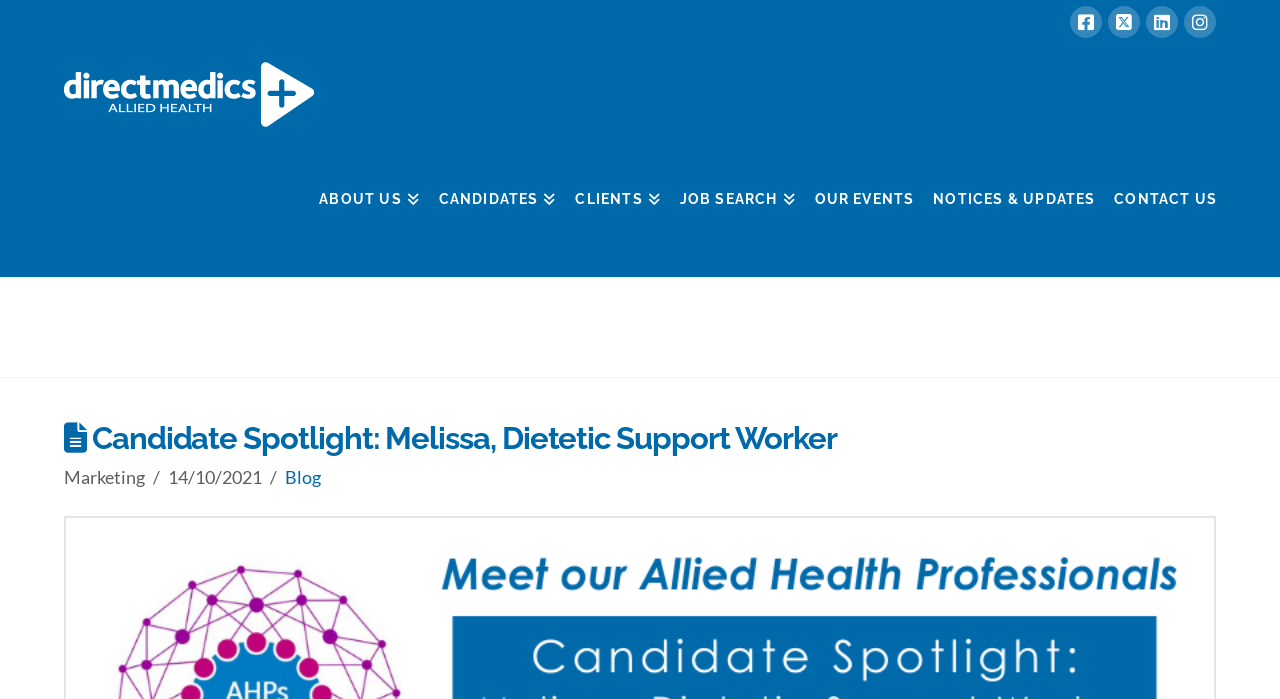Please find the bounding box coordinates for the clickable element needed to perform this instruction: "Click the 'Contact' link".

None